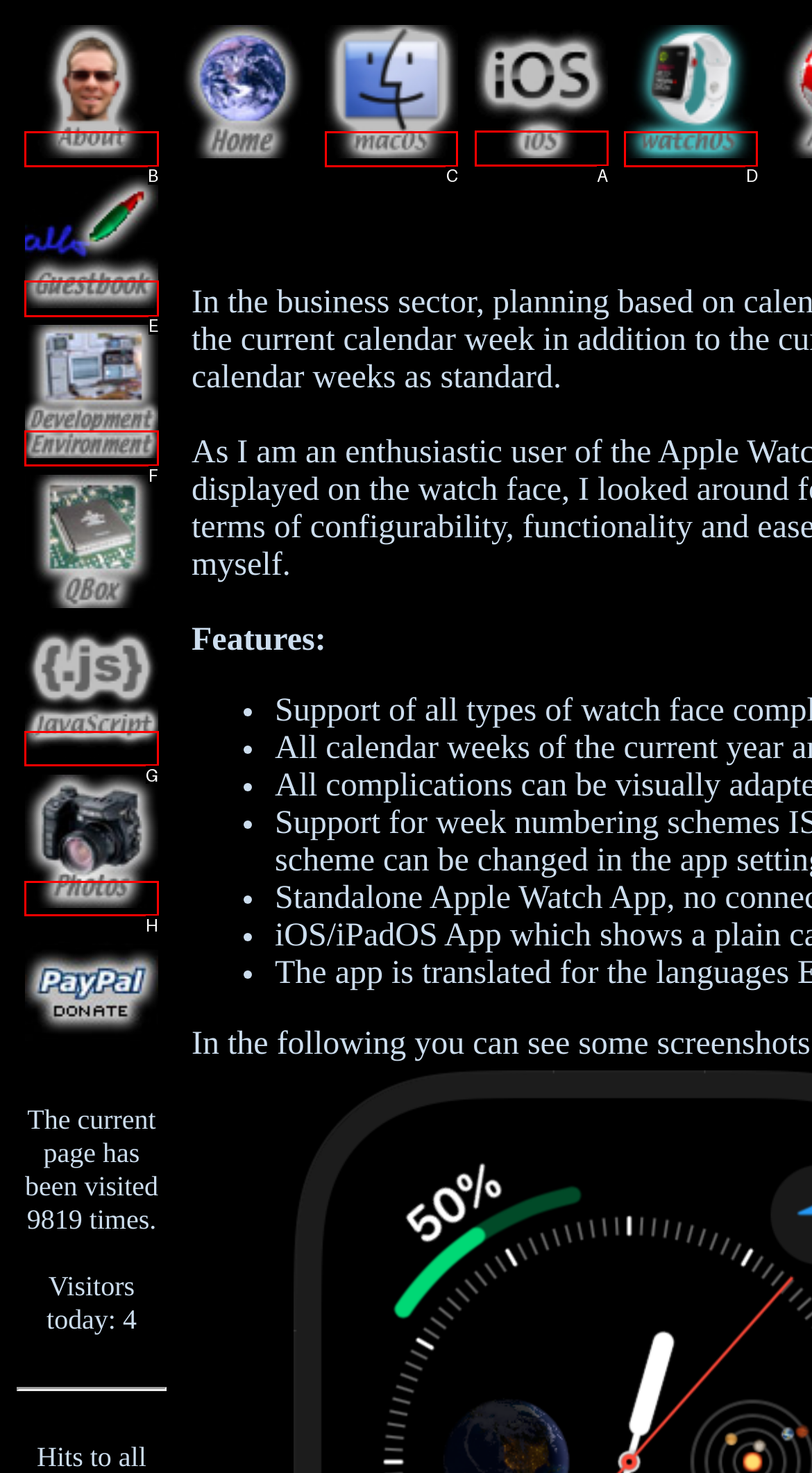Which UI element's letter should be clicked to achieve the task: visit the ios page
Provide the letter of the correct choice directly.

A